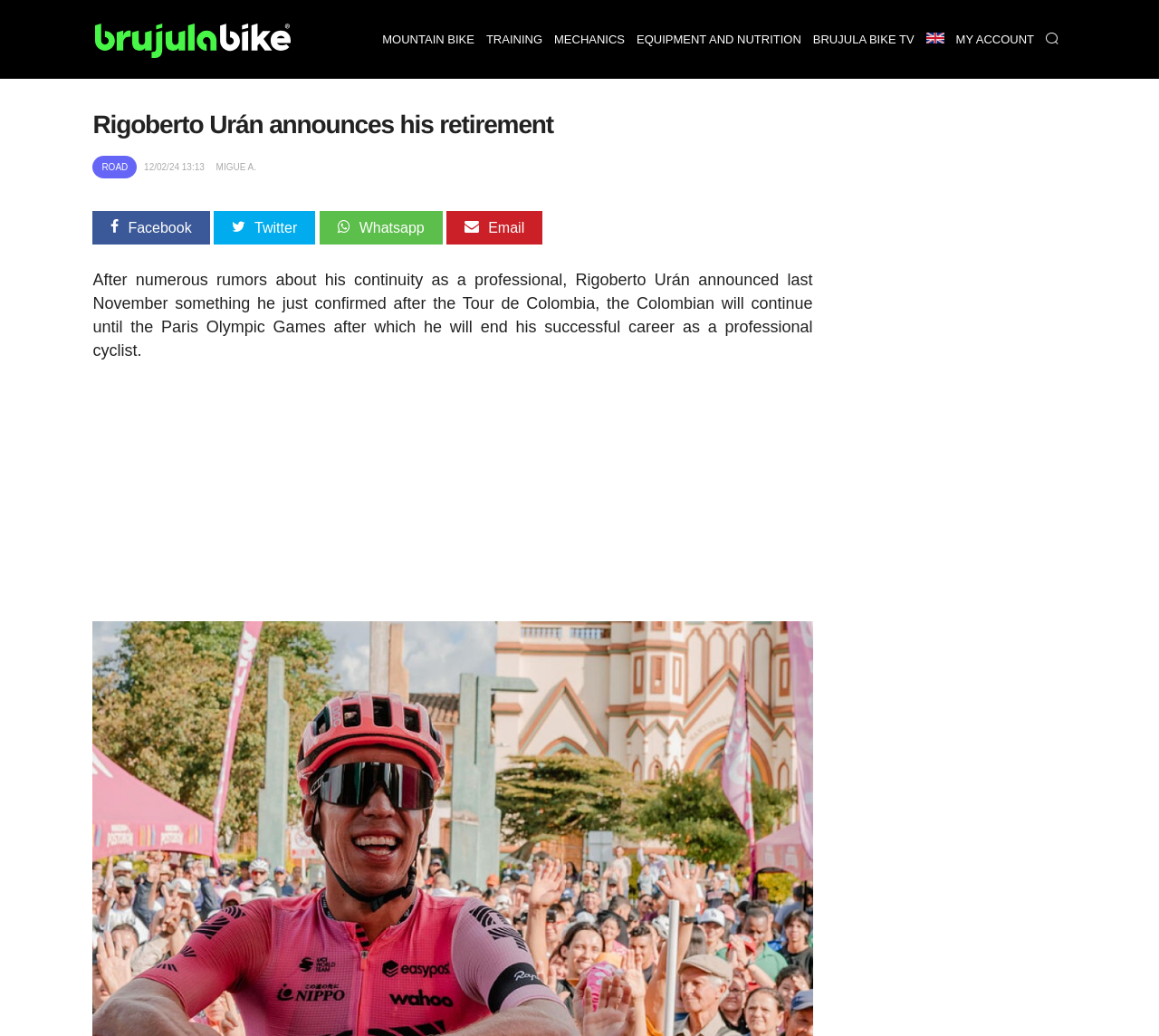Give a one-word or phrase response to the following question: How many social media links are available?

4